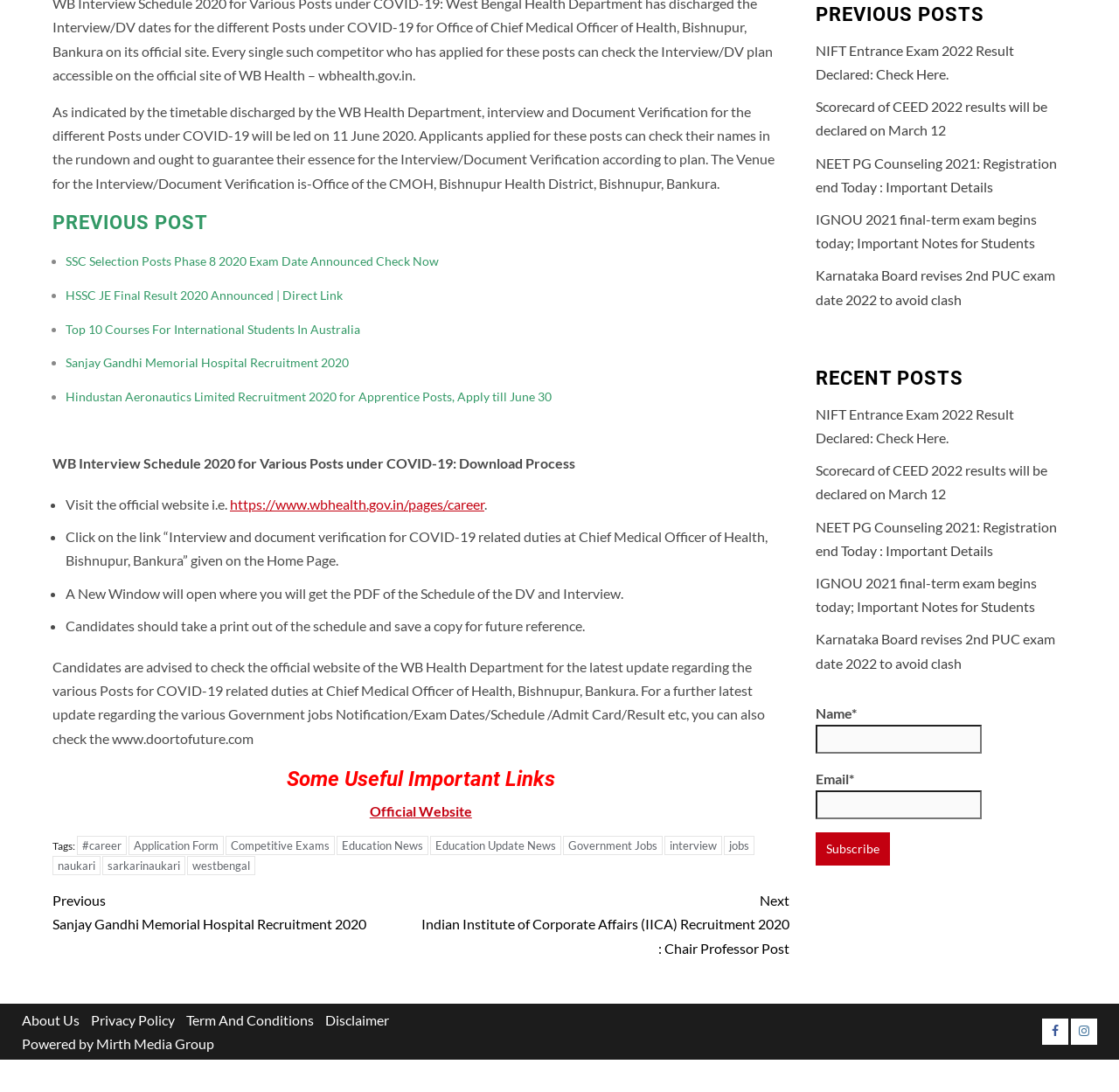Using details from the image, please answer the following question comprehensively:
What are the latest updates available on the website?

The website provides latest updates on various exams and results, including NIFT Entrance Exam 2022 Result, CEED 2022 results, NEET PG Counseling 2021, IGNOU 2021 final-term exam, and Karnataka Board 2nd PUC exam date 2022.